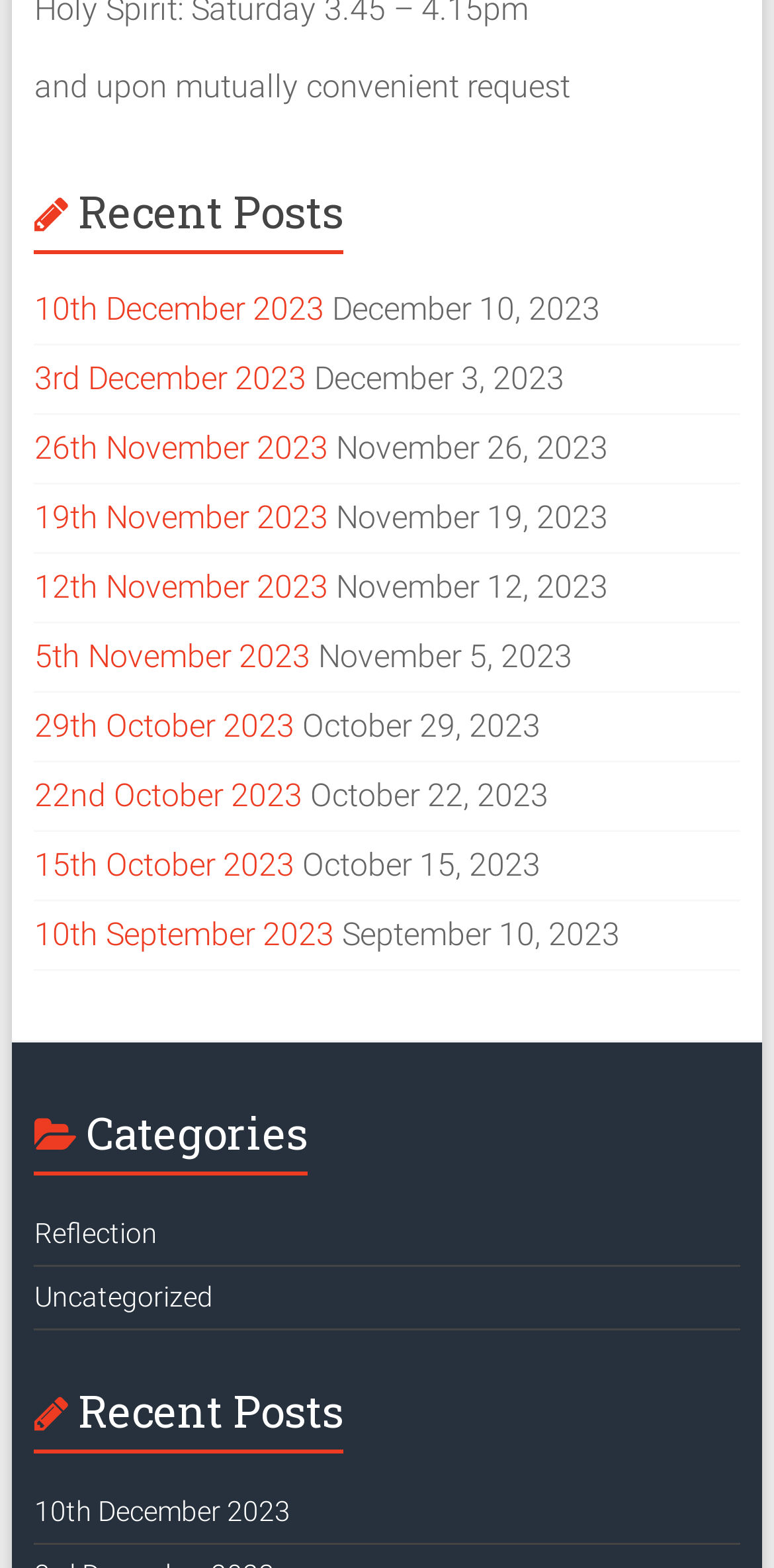Please determine the bounding box coordinates of the clickable area required to carry out the following instruction: "go to post dated 10th December 2023". The coordinates must be four float numbers between 0 and 1, represented as [left, top, right, bottom].

[0.044, 0.185, 0.418, 0.209]